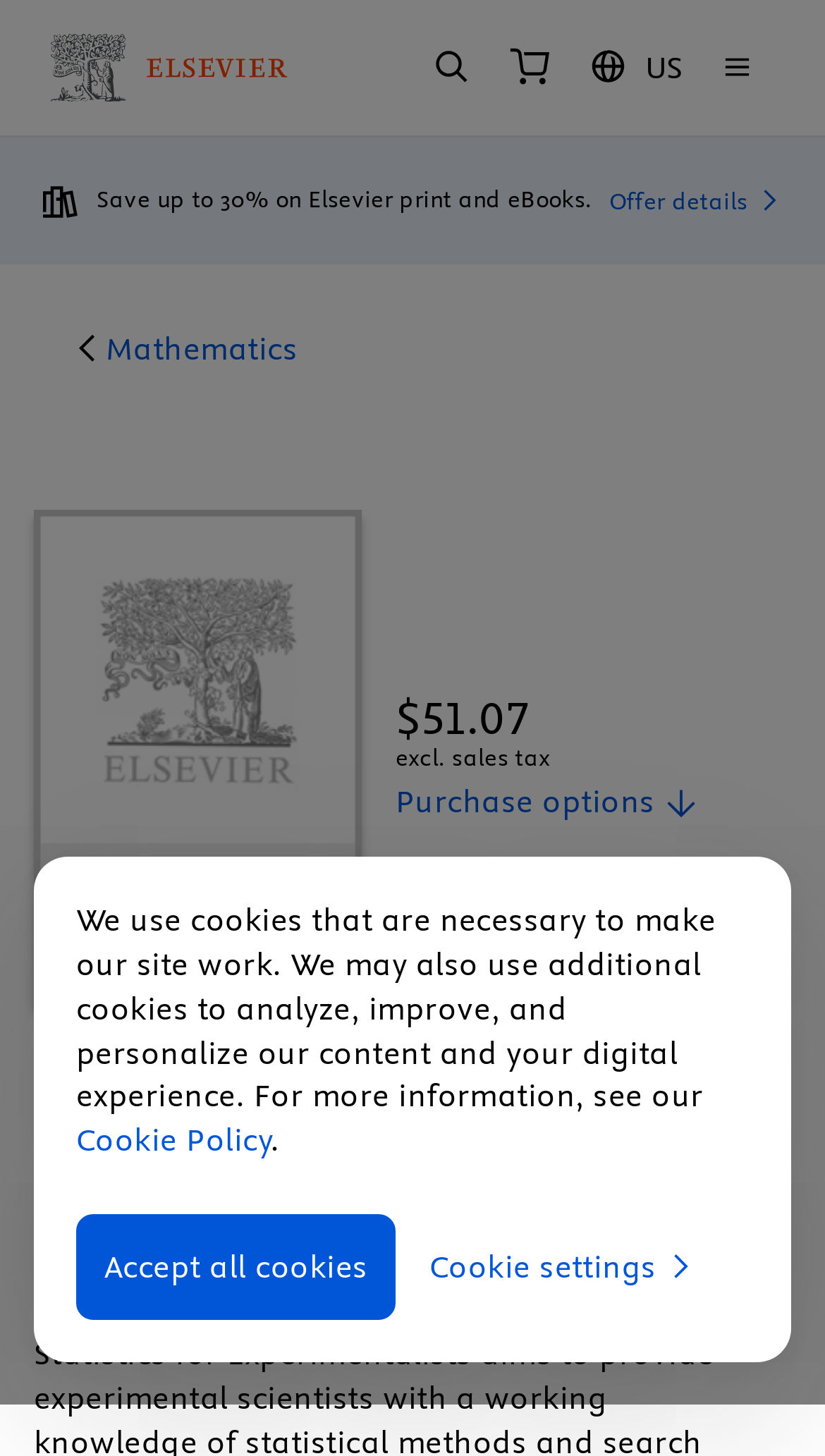Determine the bounding box coordinates for the clickable element to execute this instruction: "Read the forum post". Provide the coordinates as four float numbers between 0 and 1, i.e., [left, top, right, bottom].

None